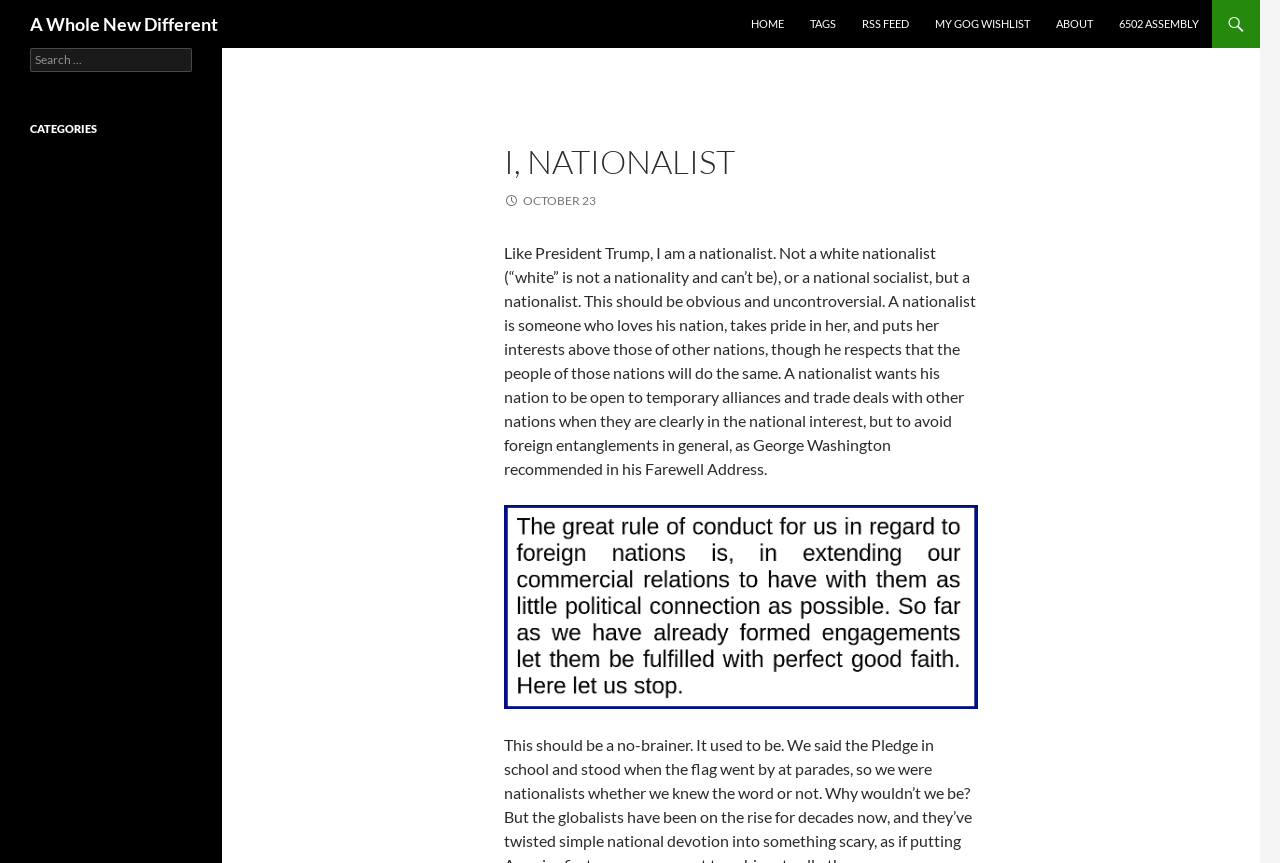Please identify the bounding box coordinates of the area that needs to be clicked to fulfill the following instruction: "Search for something."

[0.023, 0.056, 0.15, 0.083]